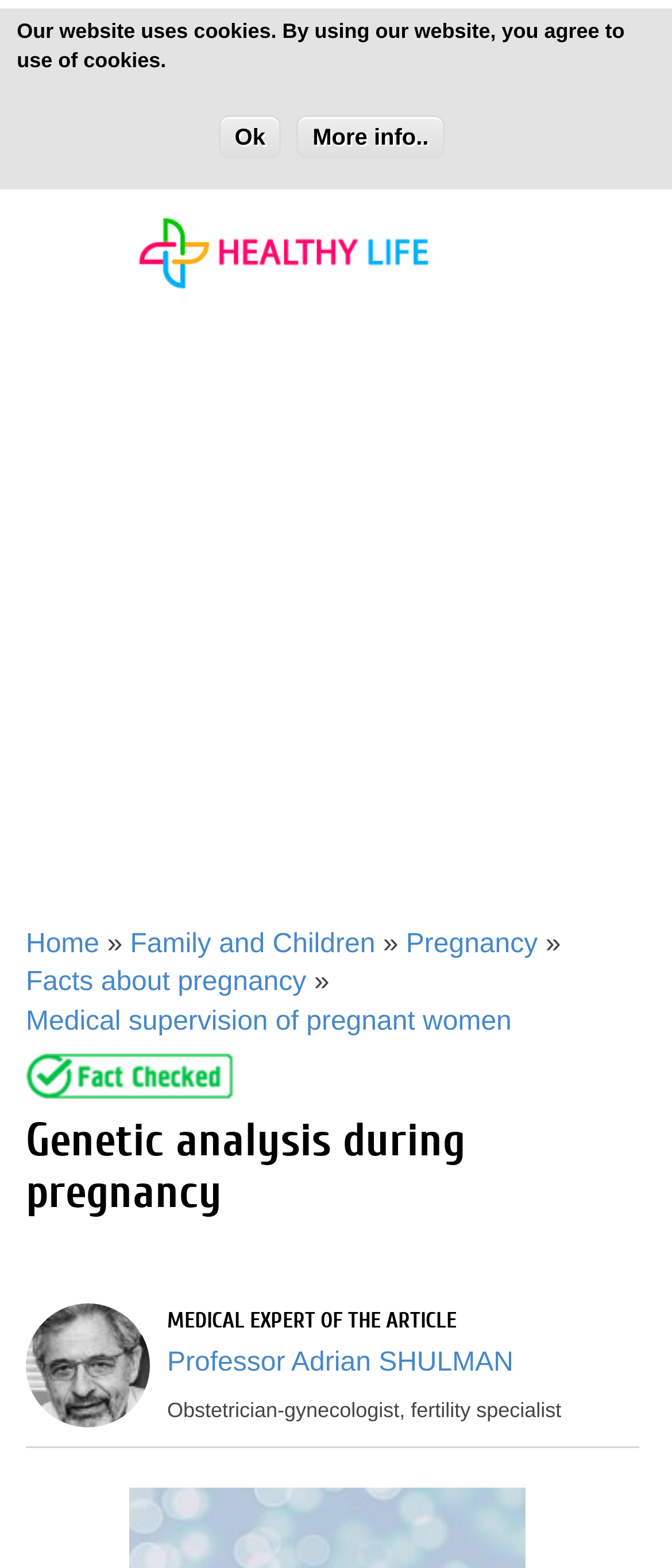Determine the bounding box coordinates for the area that needs to be clicked to fulfill this task: "Click the 'Ok' button". The coordinates must be given as four float numbers between 0 and 1, i.e., [left, top, right, bottom].

[0.326, 0.073, 0.418, 0.101]